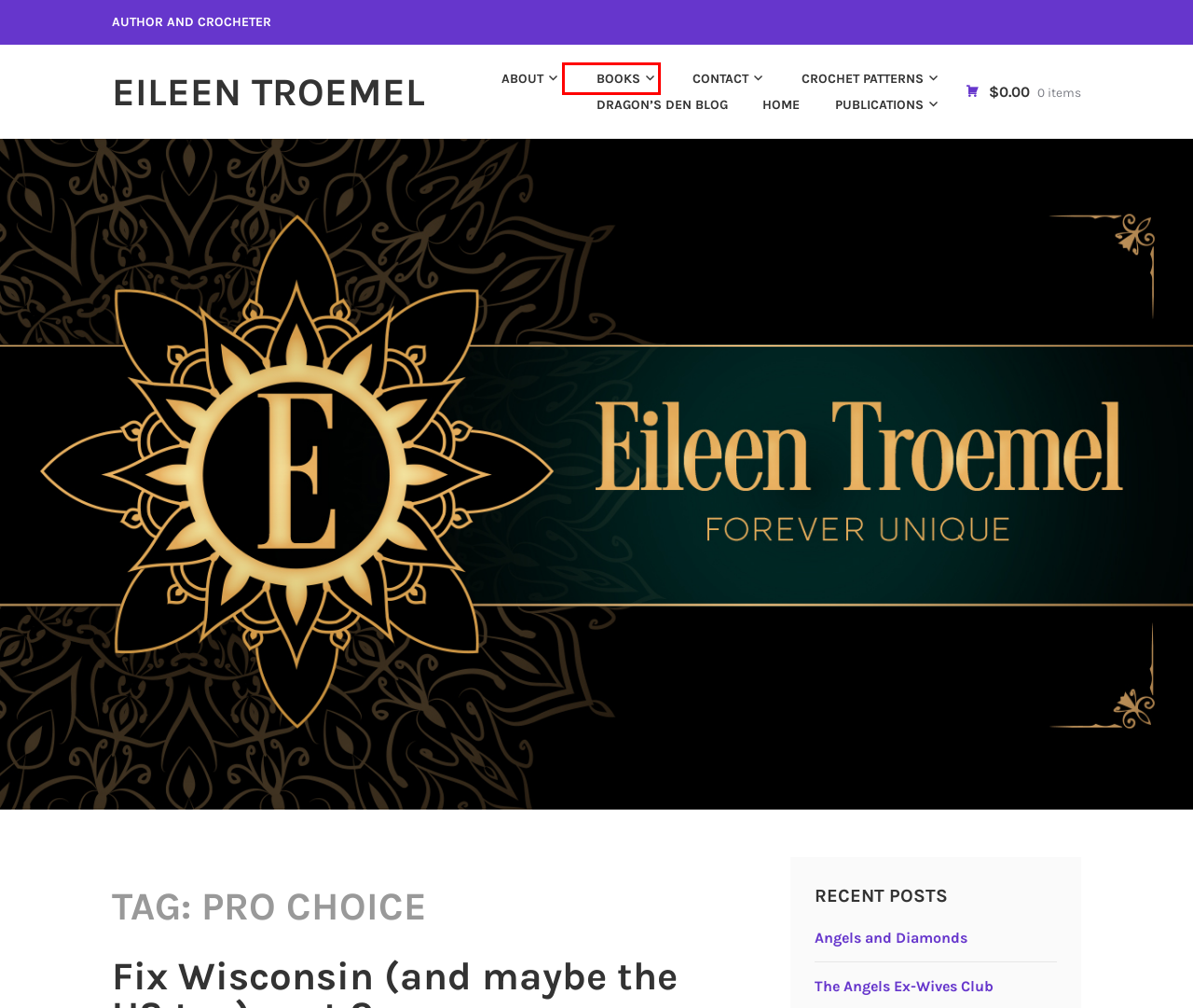Given a screenshot of a webpage with a red bounding box around an element, choose the most appropriate webpage description for the new page displayed after clicking the element within the bounding box. Here are the candidates:
A. Eileen Troemel – Author and Crocheter
B. Crochet Patterns – Eileen Troemel
C. Books – Eileen Troemel
D. Contact – Eileen Troemel
E. Dragon’s Den Blog – Eileen Troemel
F. Publications – Eileen Troemel
G. About – Eileen Troemel
H. The Angels Ex-Wives Club – Eileen Troemel

C